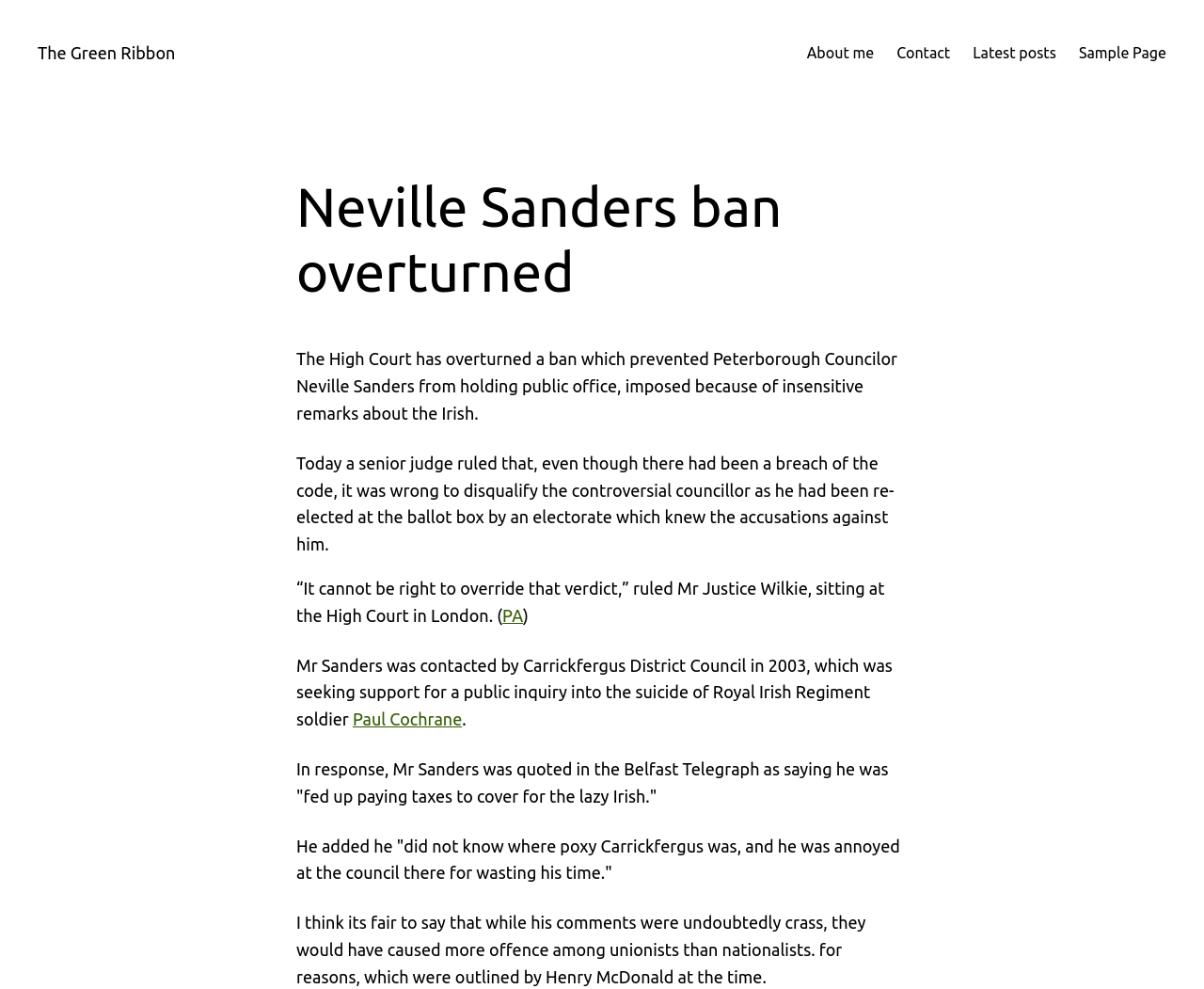What is the name of the soldier whose suicide led to a public inquiry?
Using the information from the image, give a concise answer in one word or a short phrase.

Paul Cochrane